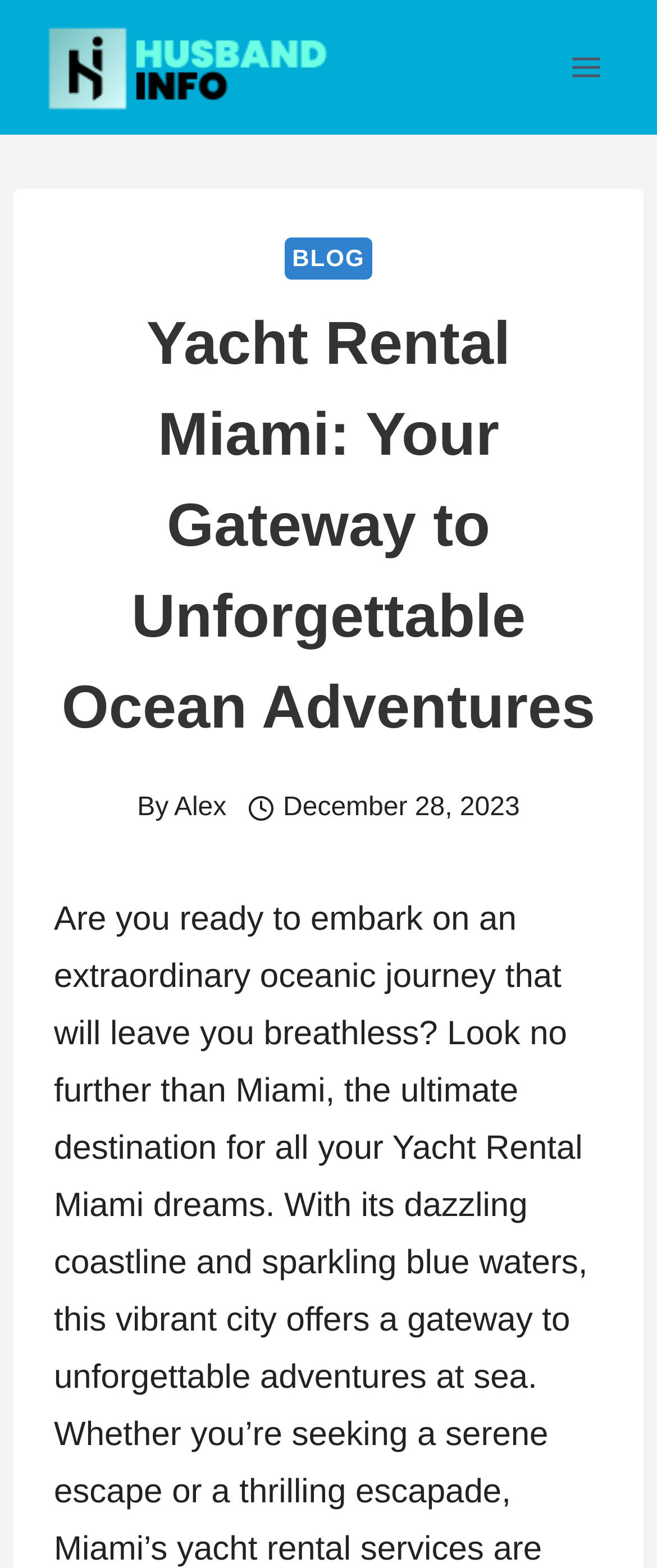What is the name of the author?
Examine the webpage screenshot and provide an in-depth answer to the question.

I found the author's name by looking at the header section of the webpage, where it says 'By' followed by a link with the text 'Alex'.